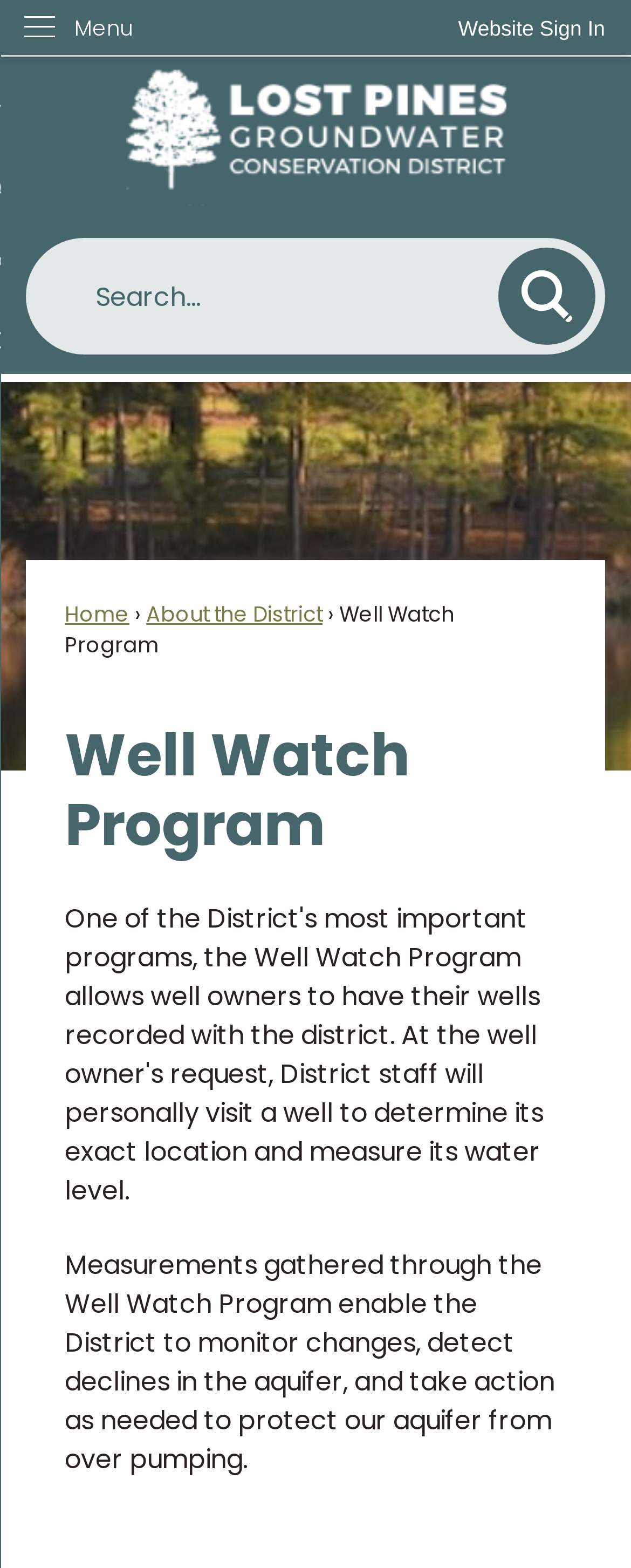Find the bounding box coordinates of the clickable region needed to perform the following instruction: "Learn about the district". The coordinates should be provided as four float numbers between 0 and 1, i.e., [left, top, right, bottom].

[0.232, 0.383, 0.511, 0.401]